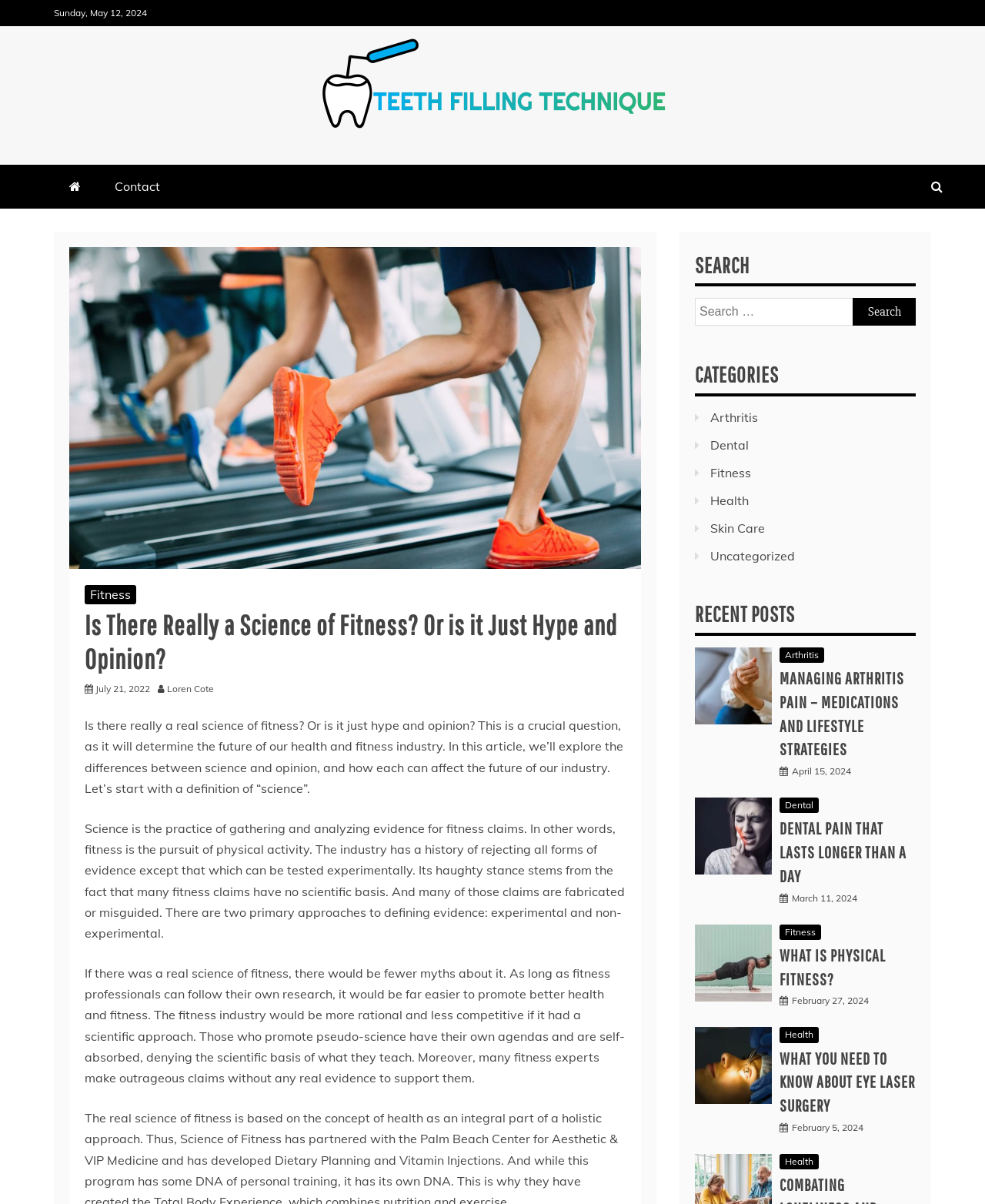Extract the top-level heading from the webpage and provide its text.

Is There Really a Science of Fitness? Or is it Just Hype and Opinion?